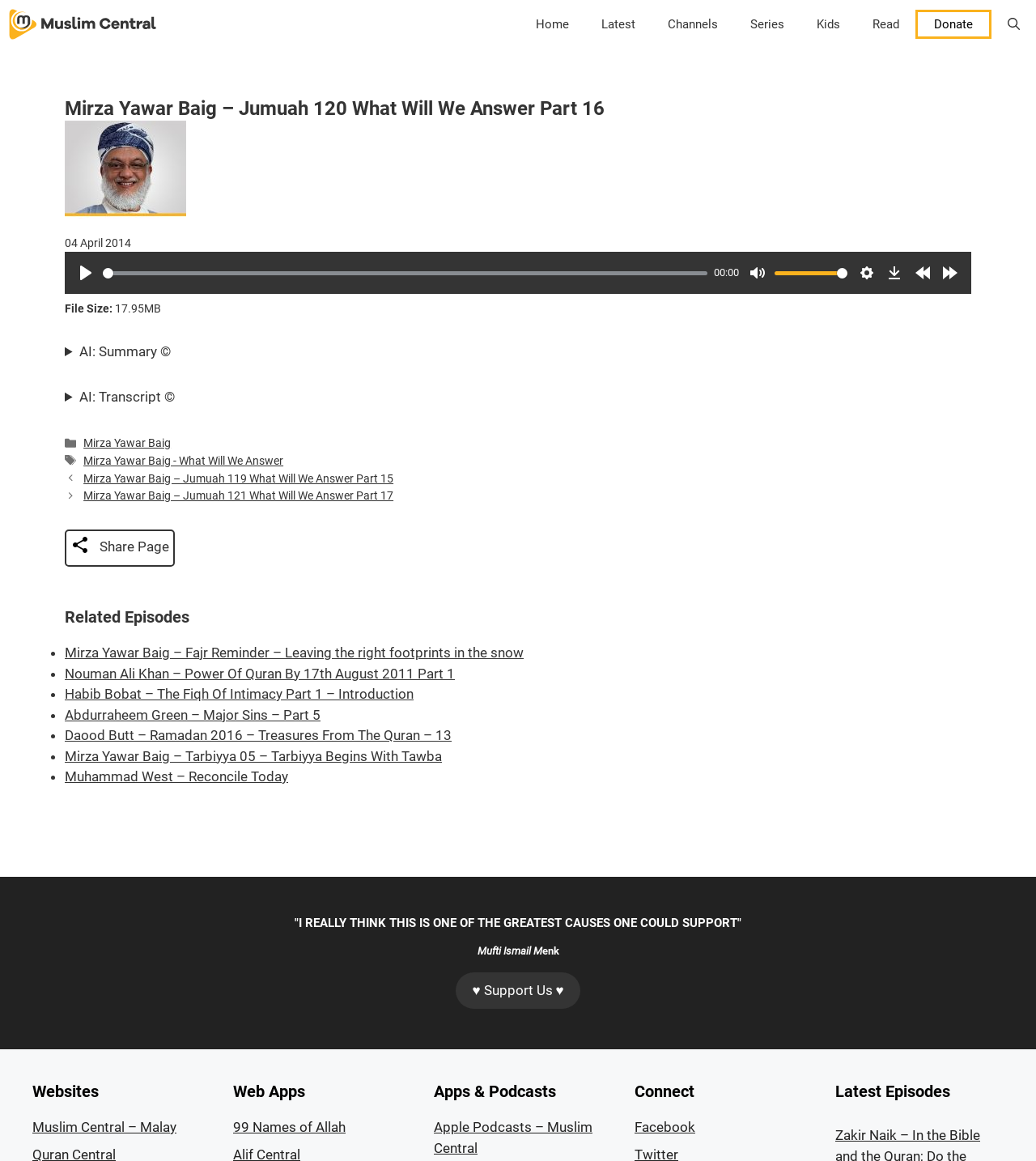Determine the bounding box coordinates of the clickable area required to perform the following instruction: "Support Muslim Central". The coordinates should be represented as four float numbers between 0 and 1: [left, top, right, bottom].

[0.44, 0.837, 0.56, 0.869]